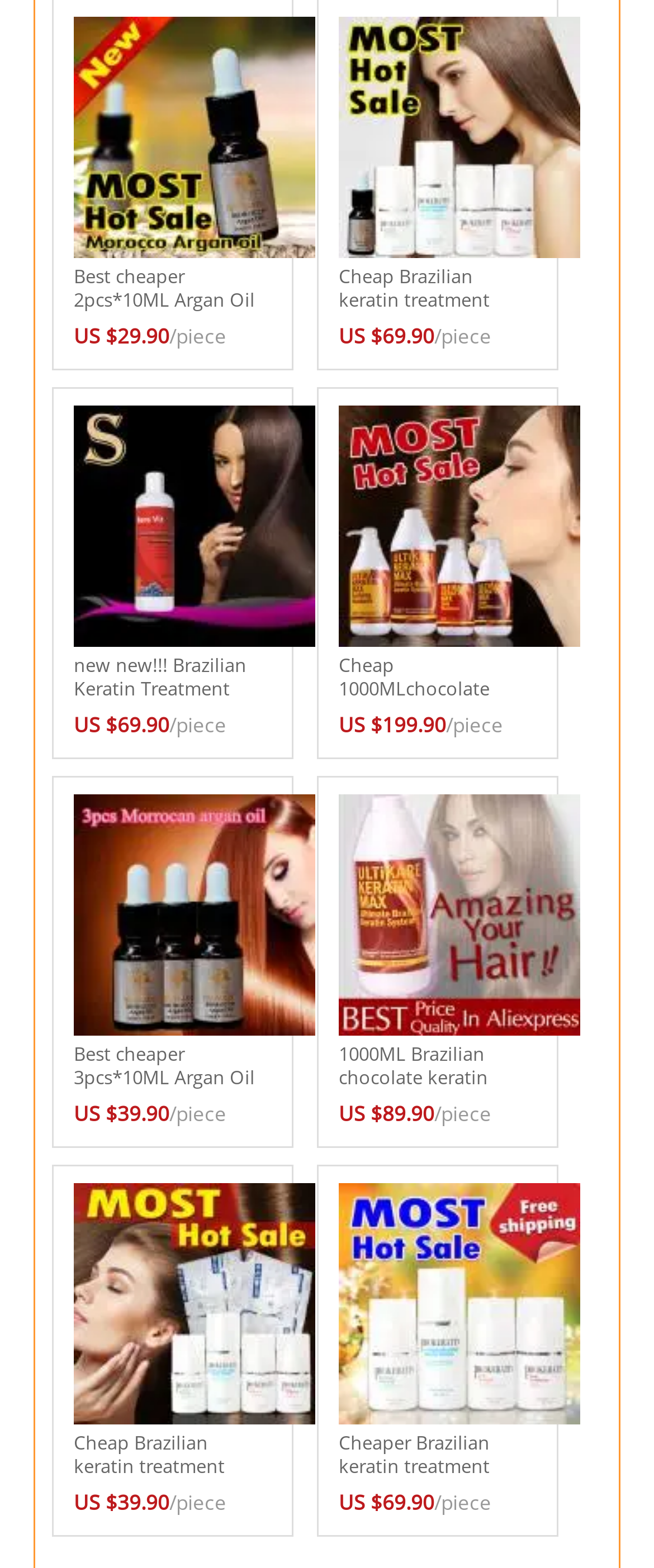What is the price of the first product?
Can you give a detailed and elaborate answer to the question?

The first product is 'Best cheaper 2pcs*10ML Argan Oil Moroccan Argan Oil Scalp Treatment Oil for Dry and Damaged Hair FREE SHIPPING' and its price is mentioned as 'US $29.90' next to the product description.